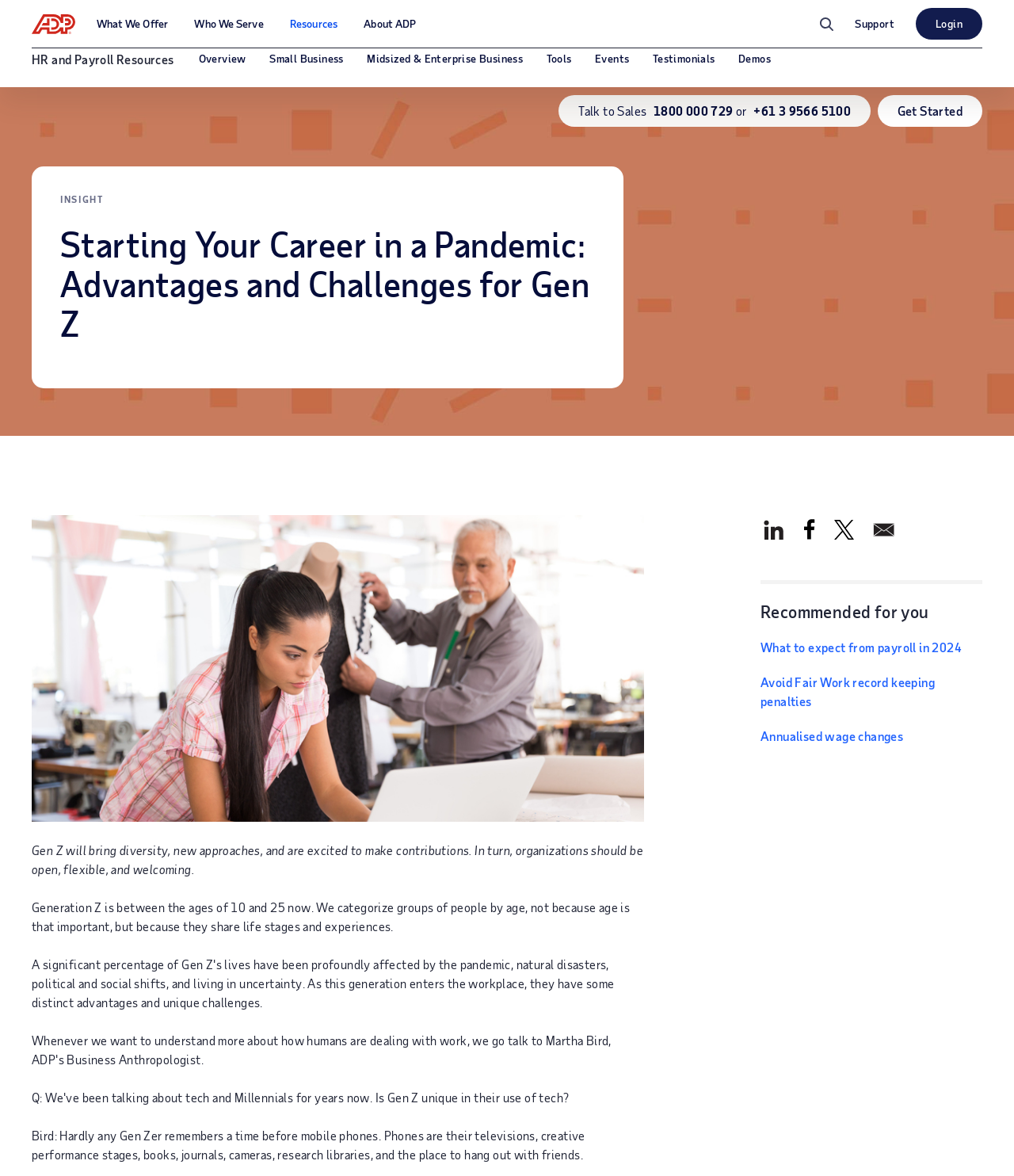Answer briefly with one word or phrase:
What is the purpose of the button 'Search Site'?

Search the website